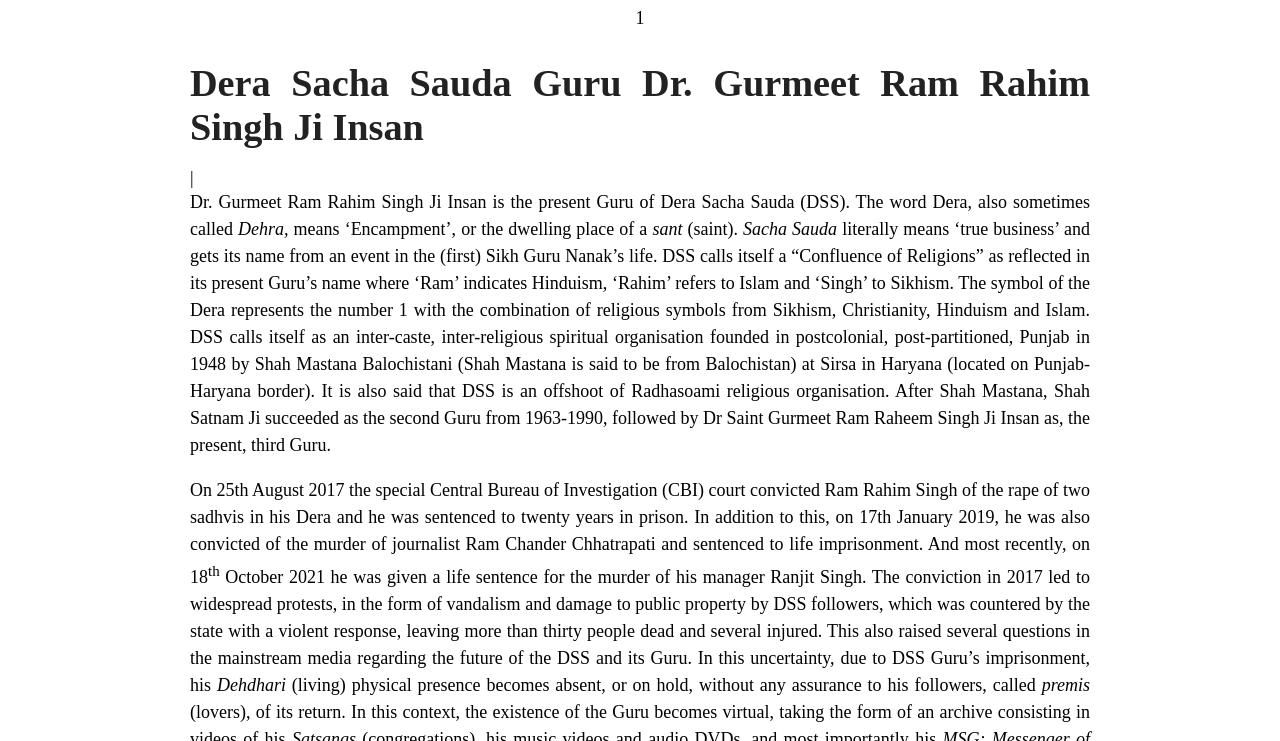Generate a comprehensive description of the webpage.

The webpage is about Dera Sacha Sauda Guru Dr. Gurmeet Ram Rahim Singh Ji Insan. At the top, there is a heading with the same title. Below the heading, there is a vertical line separator, followed by a brief introduction to Dr. Gurmeet Ram Rahim Singh Ji Insan, who is the present Guru of Dera Sacha Sauda (DSS). 

The introduction is divided into several paragraphs. The first paragraph explains the meaning of "Dera" and "Sacha Sauda". The second paragraph describes DSS as a "Confluence of Religions" and explains the symbolism of its logo. The third paragraph provides information about the history of DSS, its founders, and its succession of Gurus.

Below these paragraphs, there is a section that discusses the controversies surrounding Dr. Gurmeet Ram Rahim Singh Ji Insan, including his convictions for rape, murder, and other crimes. This section is divided into three paragraphs, each describing a different conviction and its consequences.

Throughout the webpage, there are no images, but there are several blocks of text with varying font sizes and styles. The text is organized in a hierarchical structure, with headings and subheadings guiding the reader through the content. The overall layout is dense, with minimal whitespace between paragraphs.